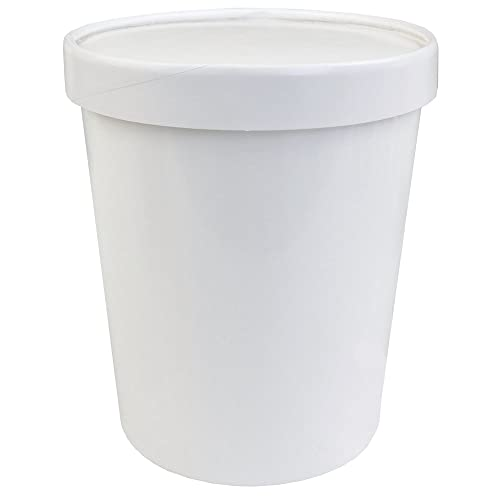Provide a one-word or short-phrase answer to the question:
What type of coating is used in the leak-resistant design?

Polyethylene